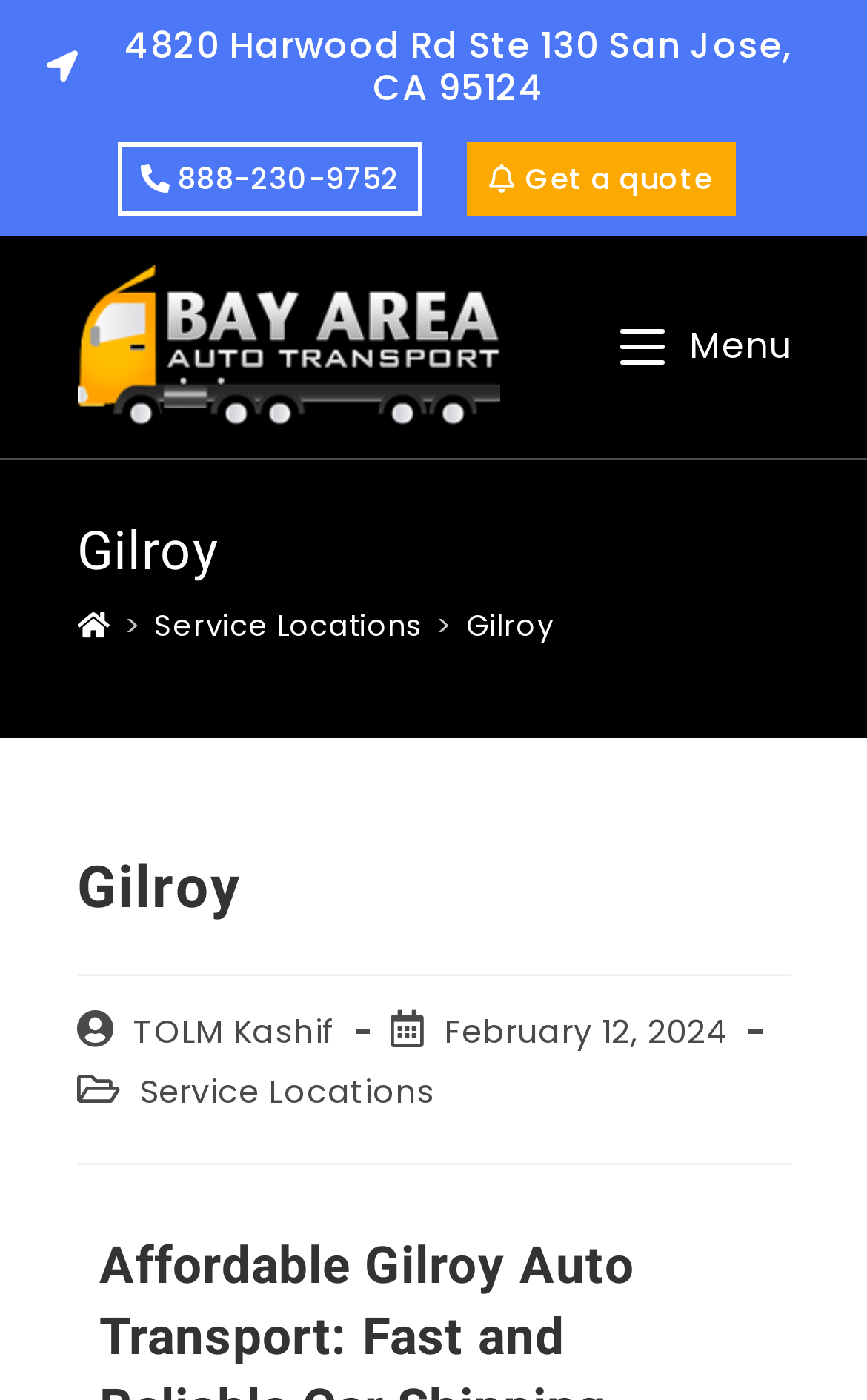Please determine the bounding box coordinates of the element to click in order to execute the following instruction: "Call the phone number for a free quote". The coordinates should be four float numbers between 0 and 1, specified as [left, top, right, bottom].

[0.137, 0.102, 0.487, 0.155]